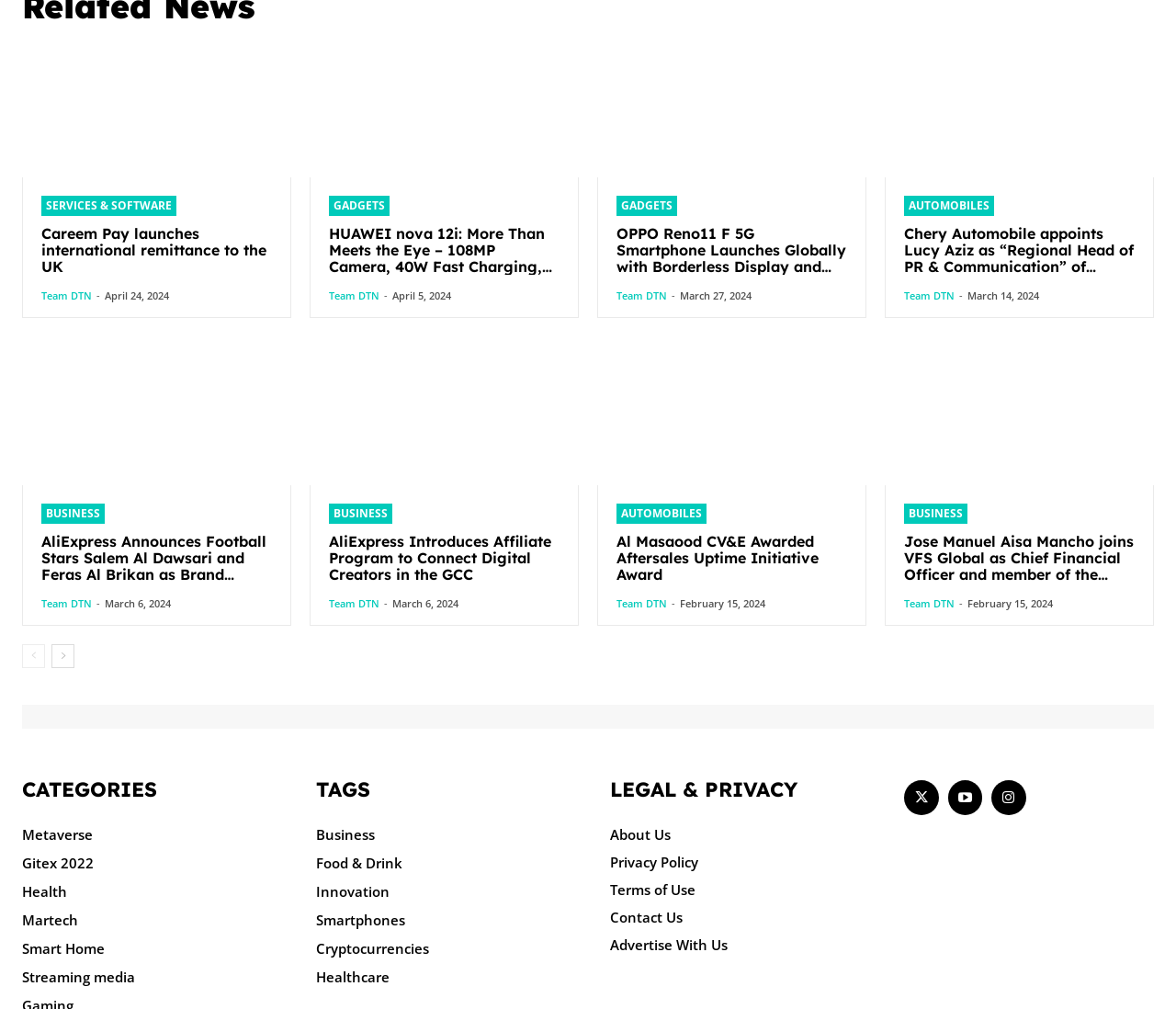What is the title of the article with the author 'Team DTN' and published on April 24, 2024?
Provide a concise answer using a single word or phrase based on the image.

Careem Pay launches international remittance to the UK